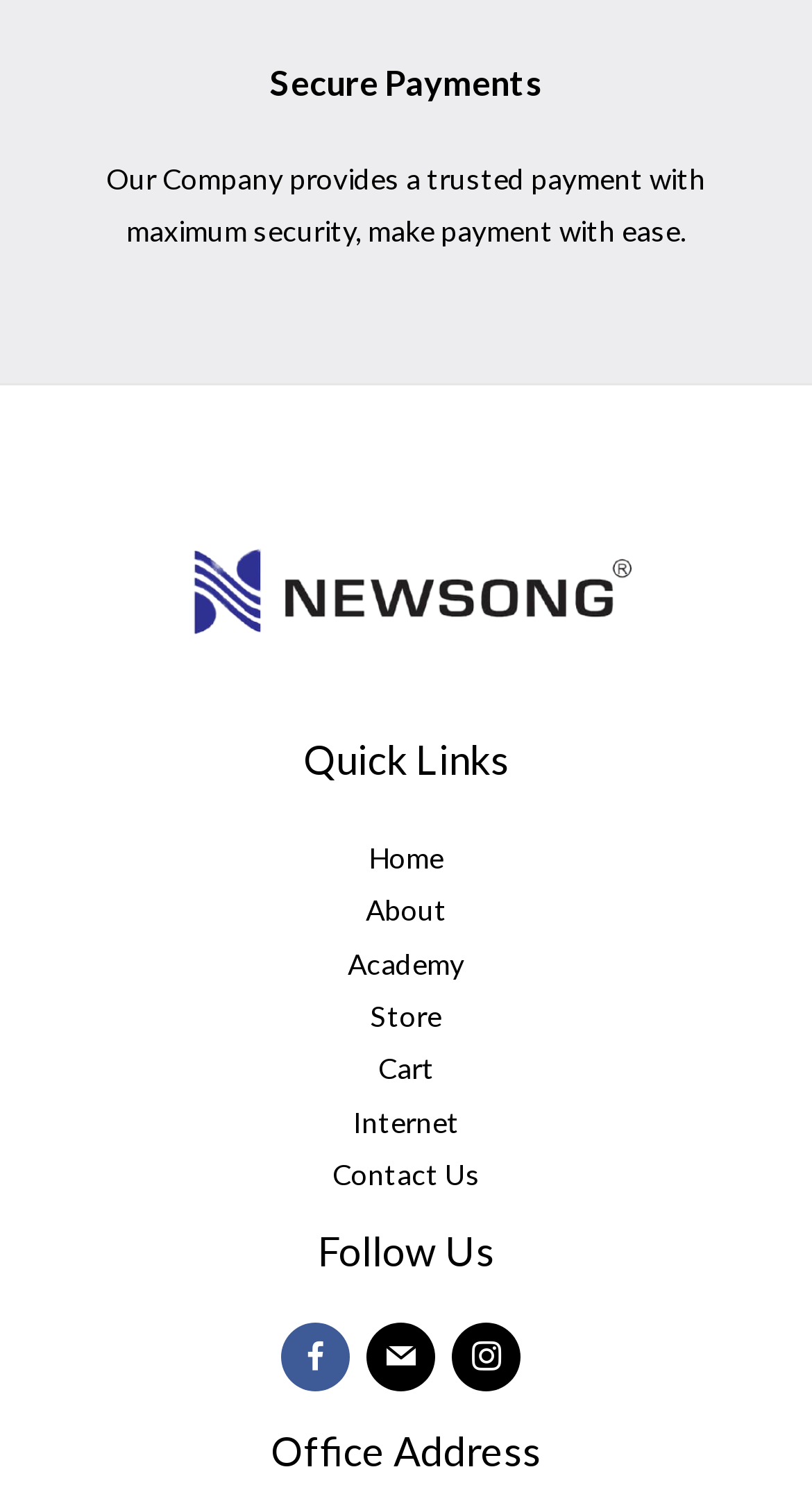Please specify the bounding box coordinates of the clickable region necessary for completing the following instruction: "View the 'Cardinal Winning' image". The coordinates must consist of four float numbers between 0 and 1, i.e., [left, top, right, bottom].

None